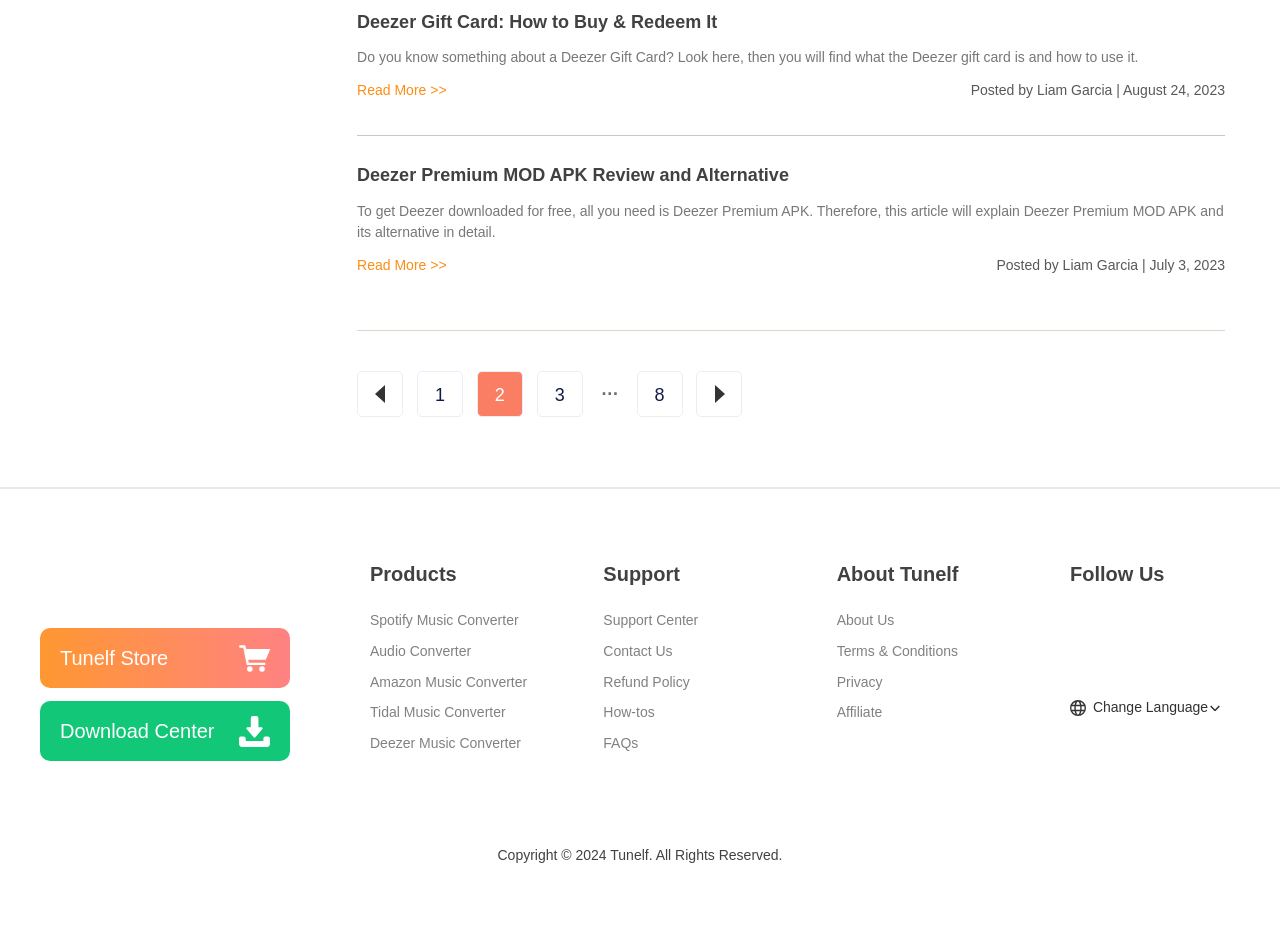Find the bounding box coordinates for the HTML element described as: "Audio Converter". The coordinates should consist of four float values between 0 and 1, i.e., [left, top, right, bottom].

[0.289, 0.695, 0.368, 0.712]